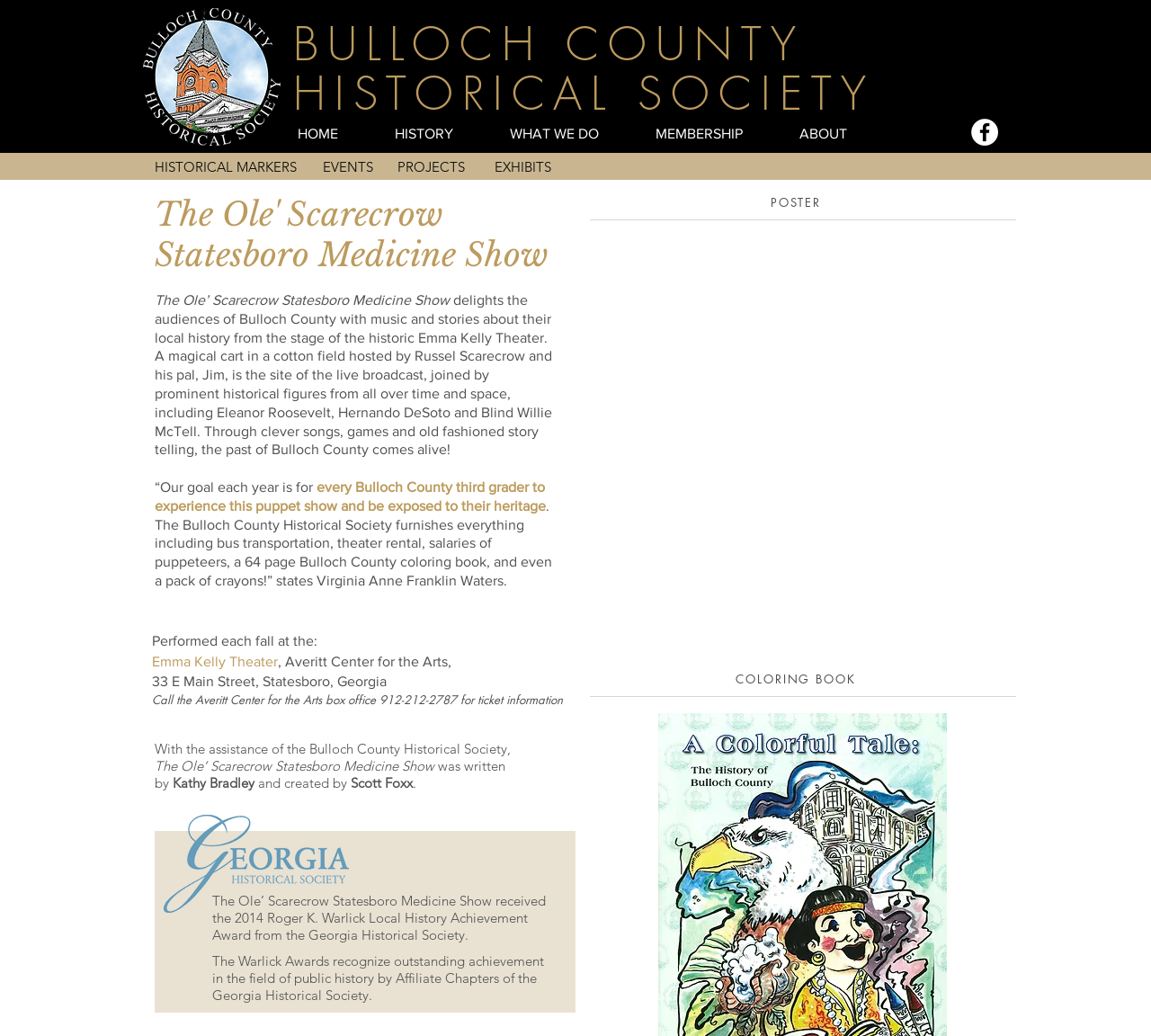Locate the bounding box coordinates of the region to be clicked to comply with the following instruction: "Click the HOME link". The coordinates must be four float numbers between 0 and 1, in the form [left, top, right, bottom].

[0.234, 0.119, 0.318, 0.139]